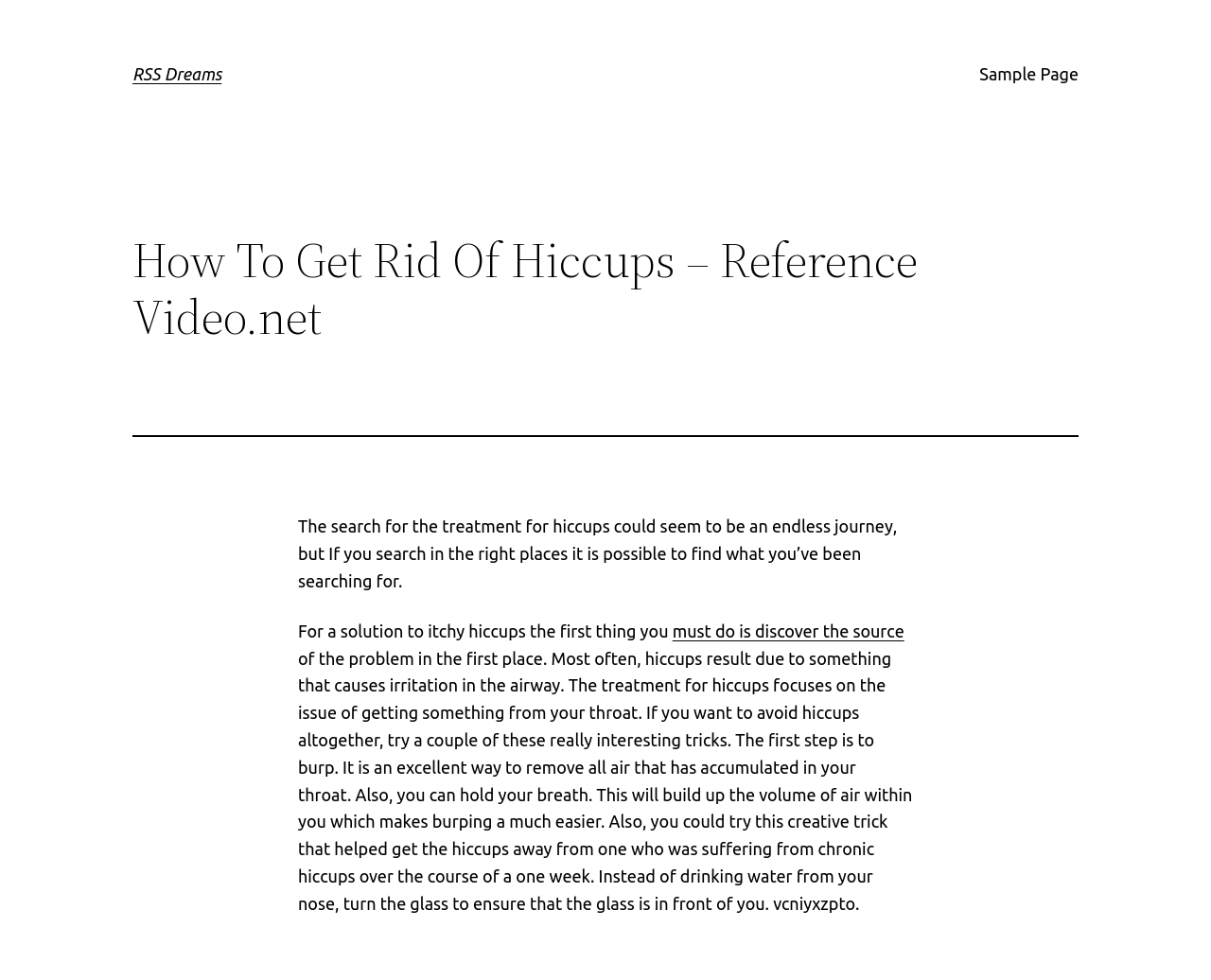What is the focus of the treatment for hiccups?
Provide an in-depth and detailed answer to the question.

The webpage states that the treatment for hiccups focuses on the issue of getting something from your throat, which is the root cause of the problem.